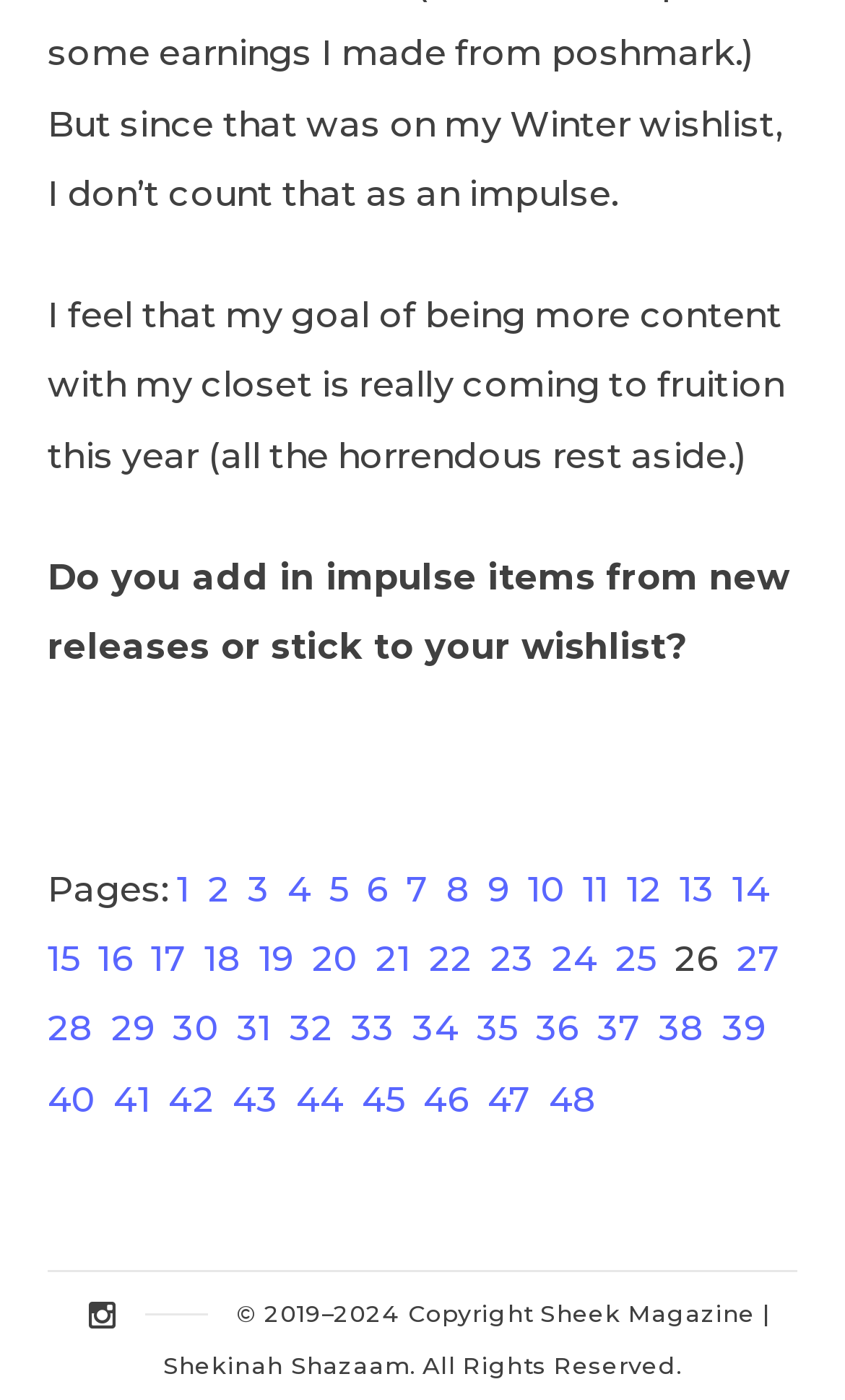Find the bounding box coordinates of the element to click in order to complete the given instruction: "Click on the heart icon."

[0.105, 0.918, 0.137, 0.963]